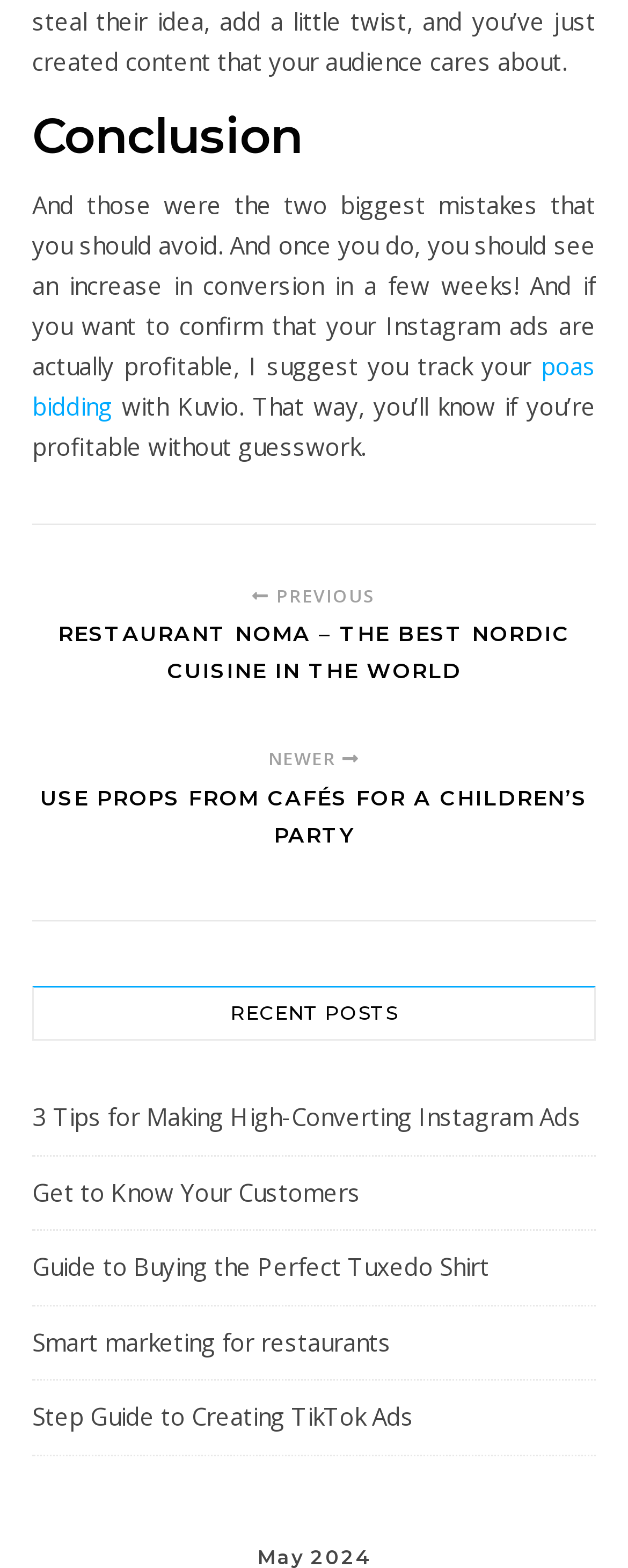Find the bounding box of the web element that fits this description: "poas bidding".

[0.051, 0.222, 0.949, 0.269]